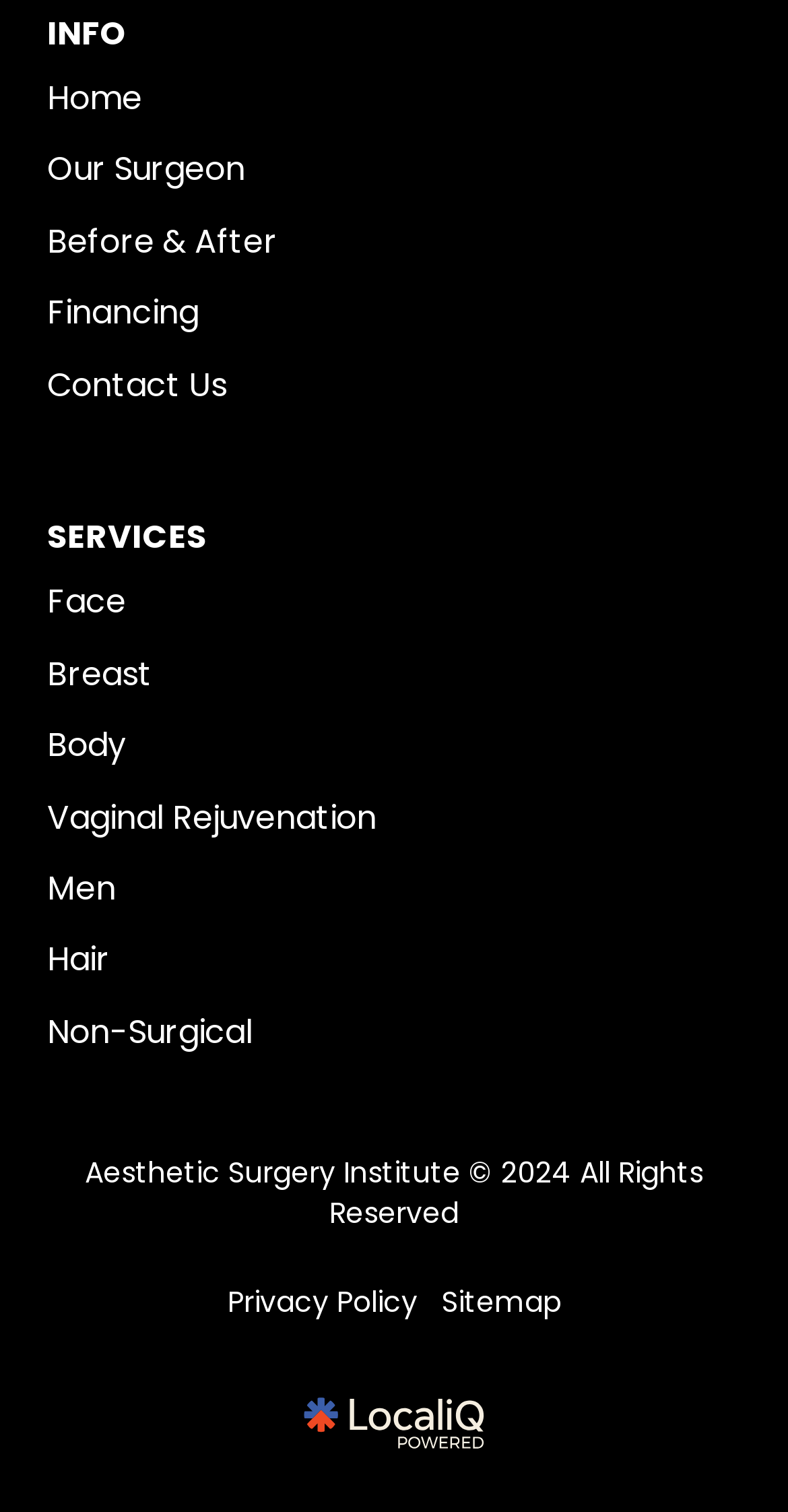Observe the image and answer the following question in detail: How many images are on the webpage?

There is only 1 image on the webpage which is 'LocaliQ Powered' located at the bottom of the webpage, with a bounding box coordinate of [0.385, 0.922, 0.615, 0.959].